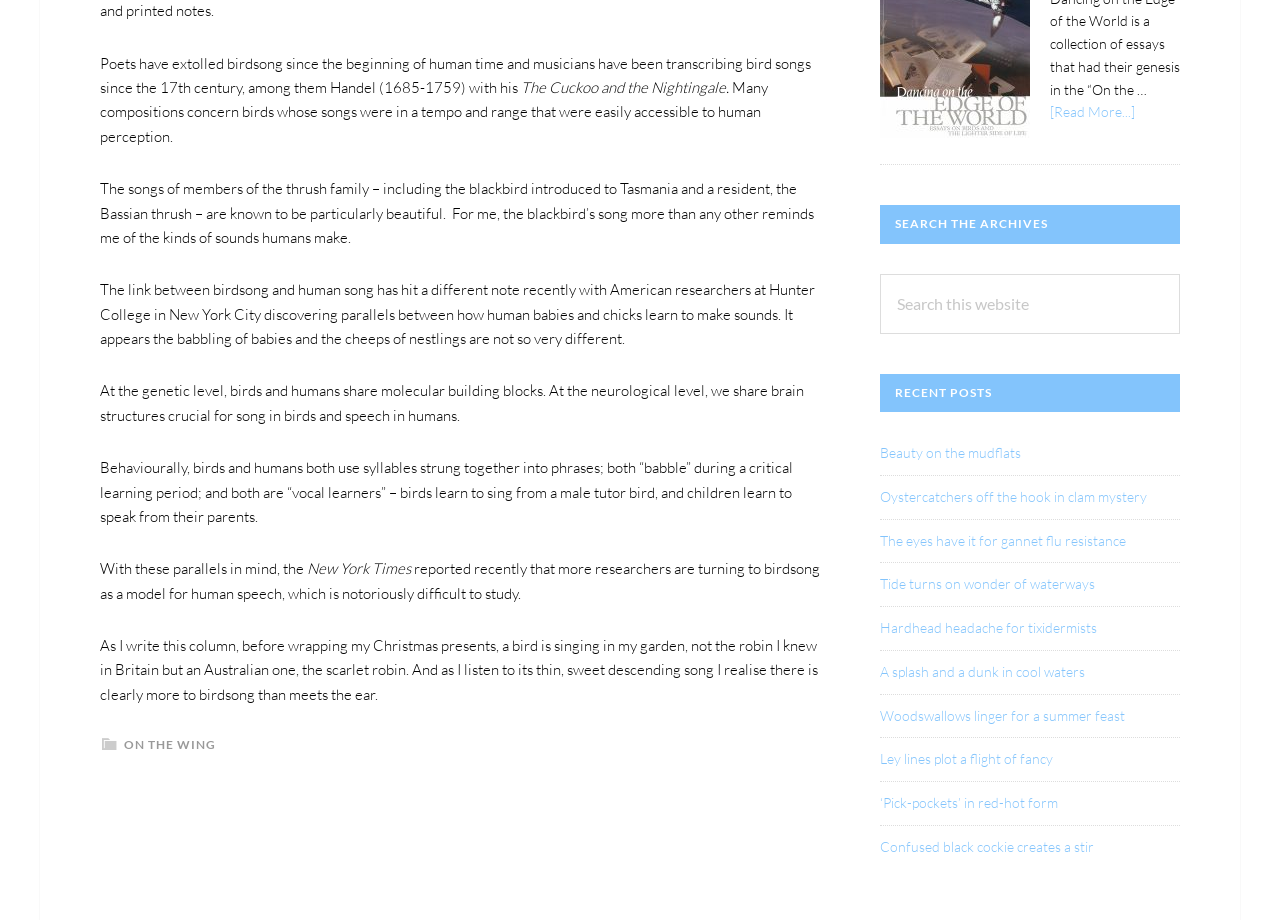Using the description "Hardhead headache for tixidermists", predict the bounding box of the relevant HTML element.

[0.688, 0.673, 0.857, 0.691]